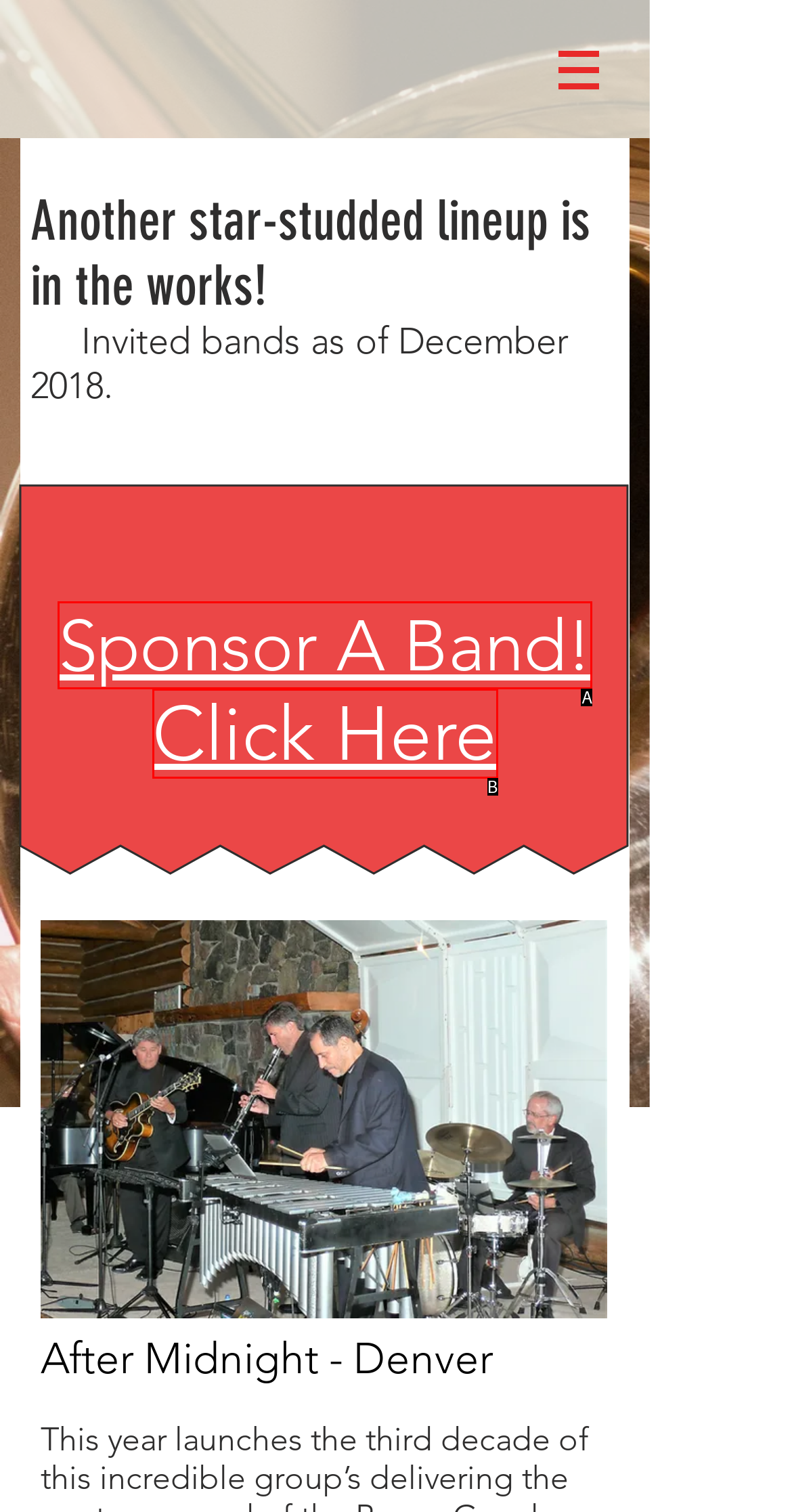Which HTML element among the options matches this description: Sponsor A Band!? Answer with the letter representing your choice.

A